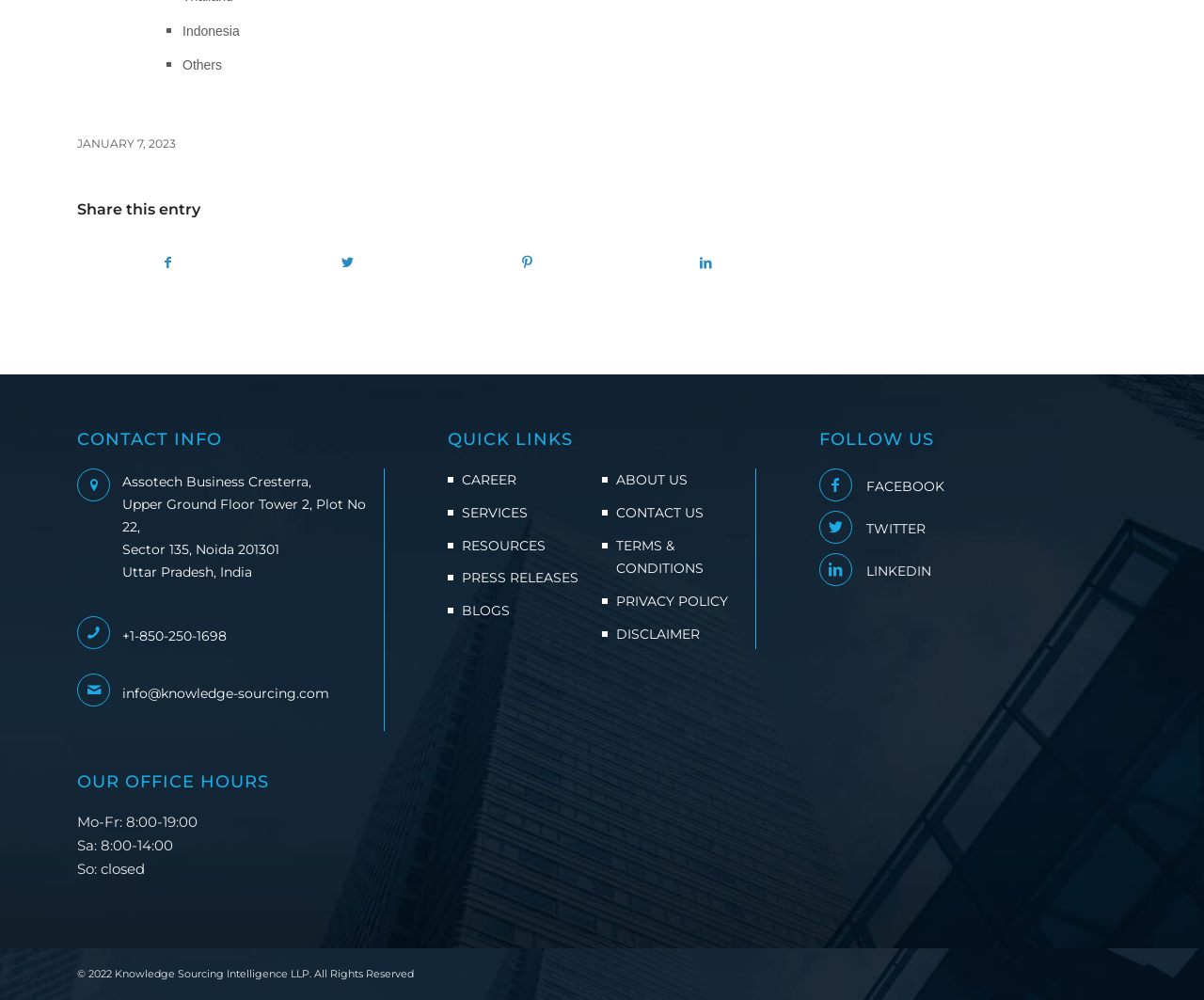What social media platforms can you follow the company on?
Based on the screenshot, respond with a single word or phrase.

Facebook, Twitter, LinkedIn